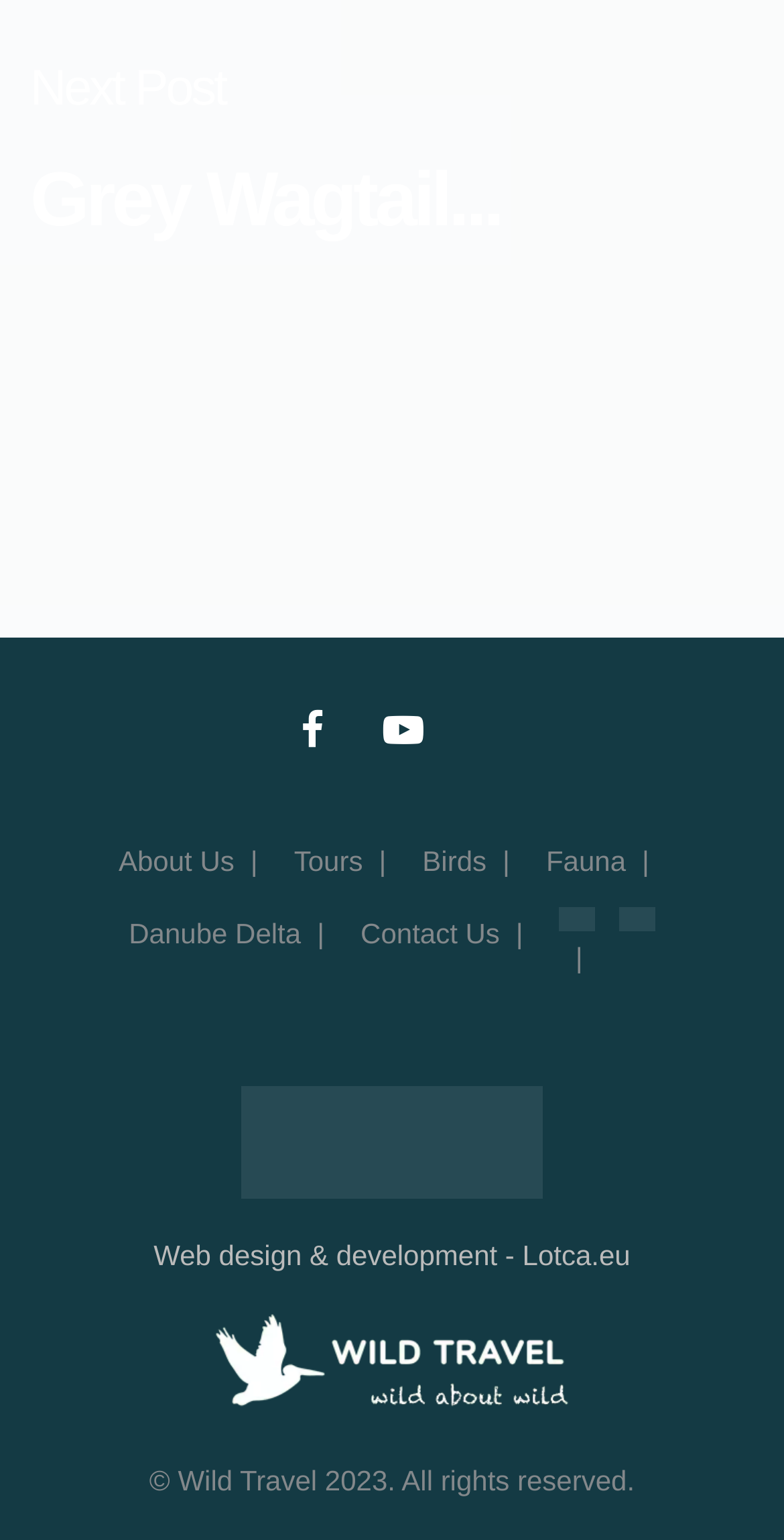Locate the bounding box coordinates of the clickable region necessary to complete the following instruction: "Click the 'About Us' link". Provide the coordinates in the format of four float numbers between 0 and 1, i.e., [left, top, right, bottom].

[0.151, 0.548, 0.299, 0.569]